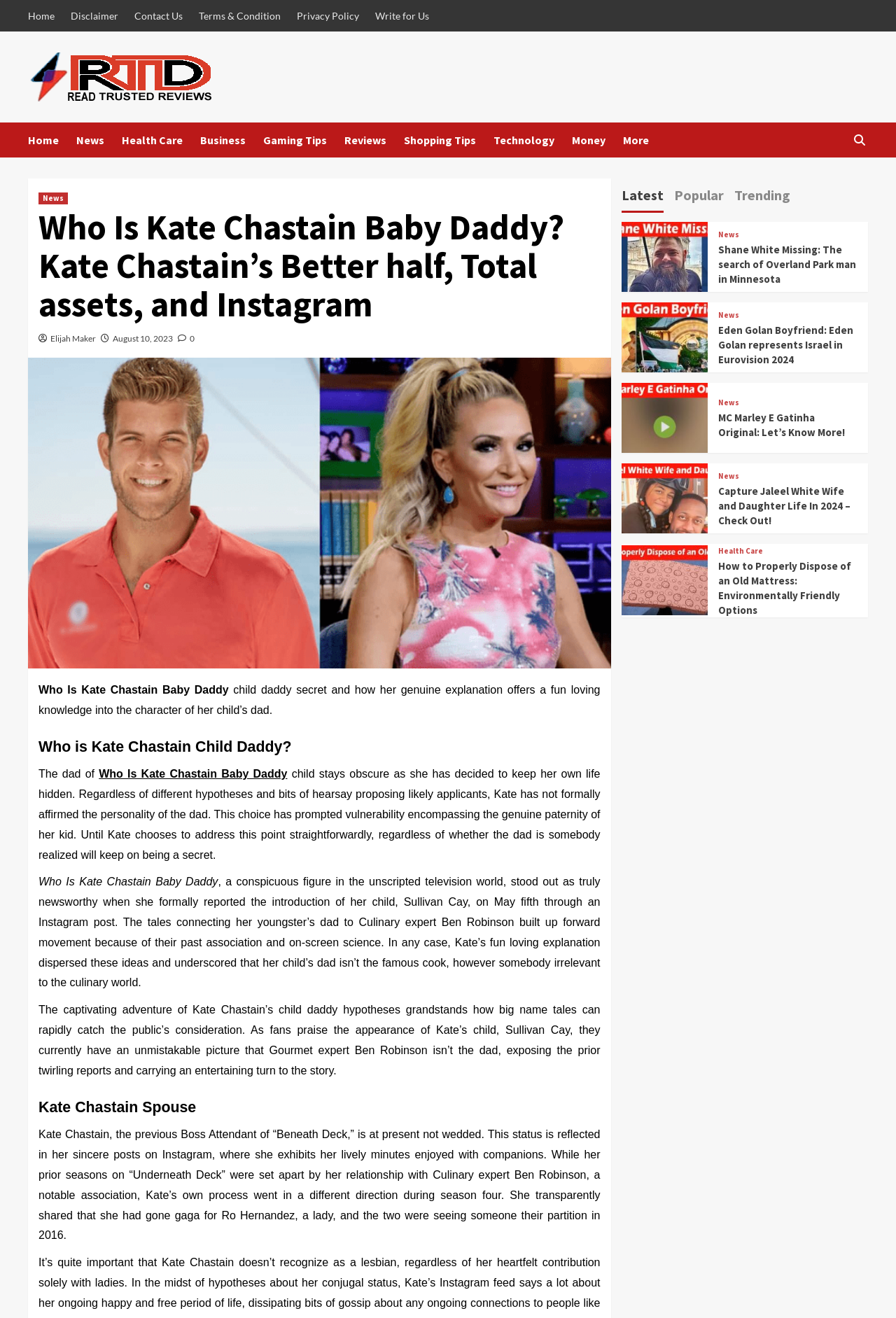Locate the bounding box coordinates of the clickable part needed for the task: "Click on the 'News' link".

[0.085, 0.093, 0.136, 0.119]